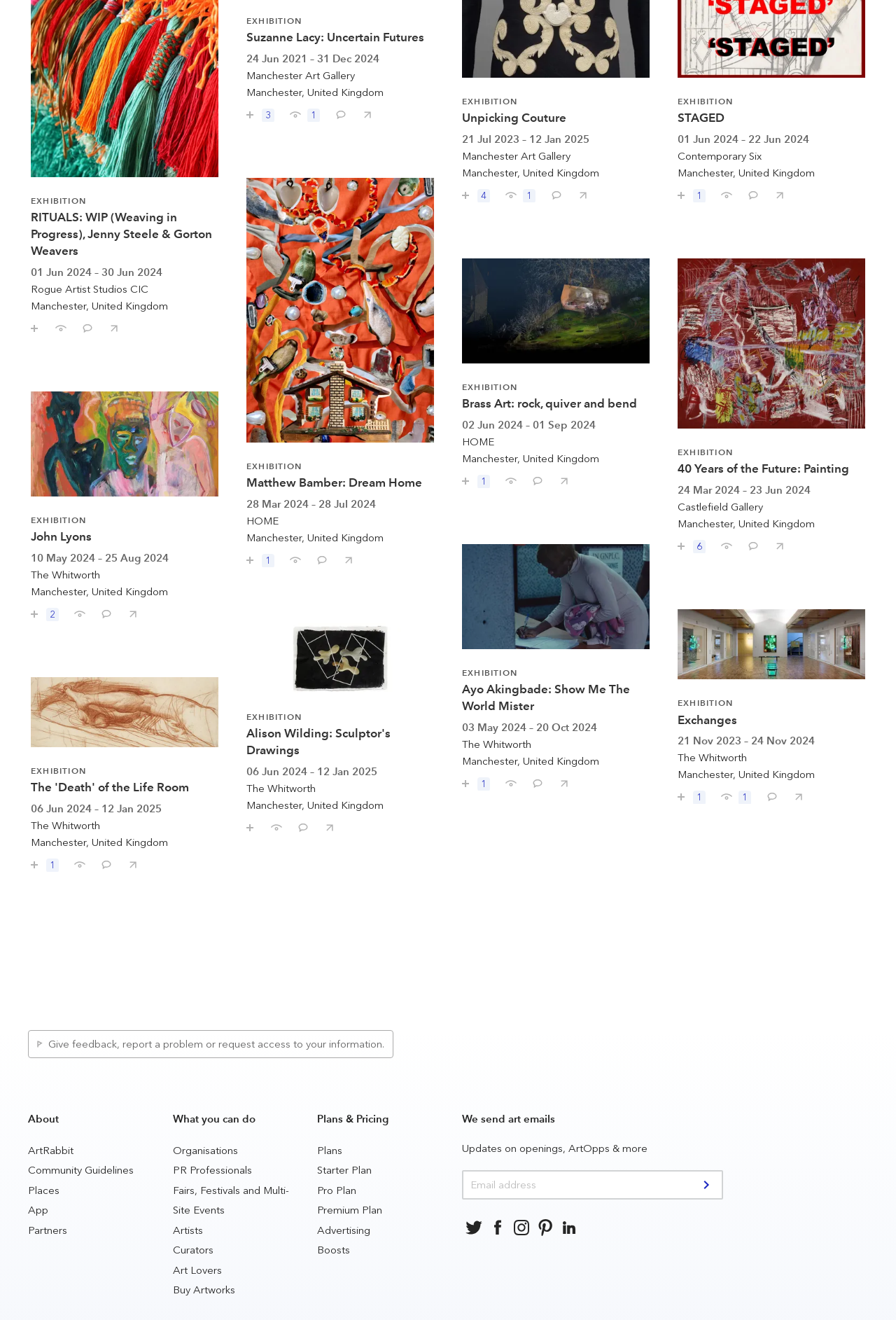Please answer the following question using a single word or phrase: 
How many images are there in the webpage?

9